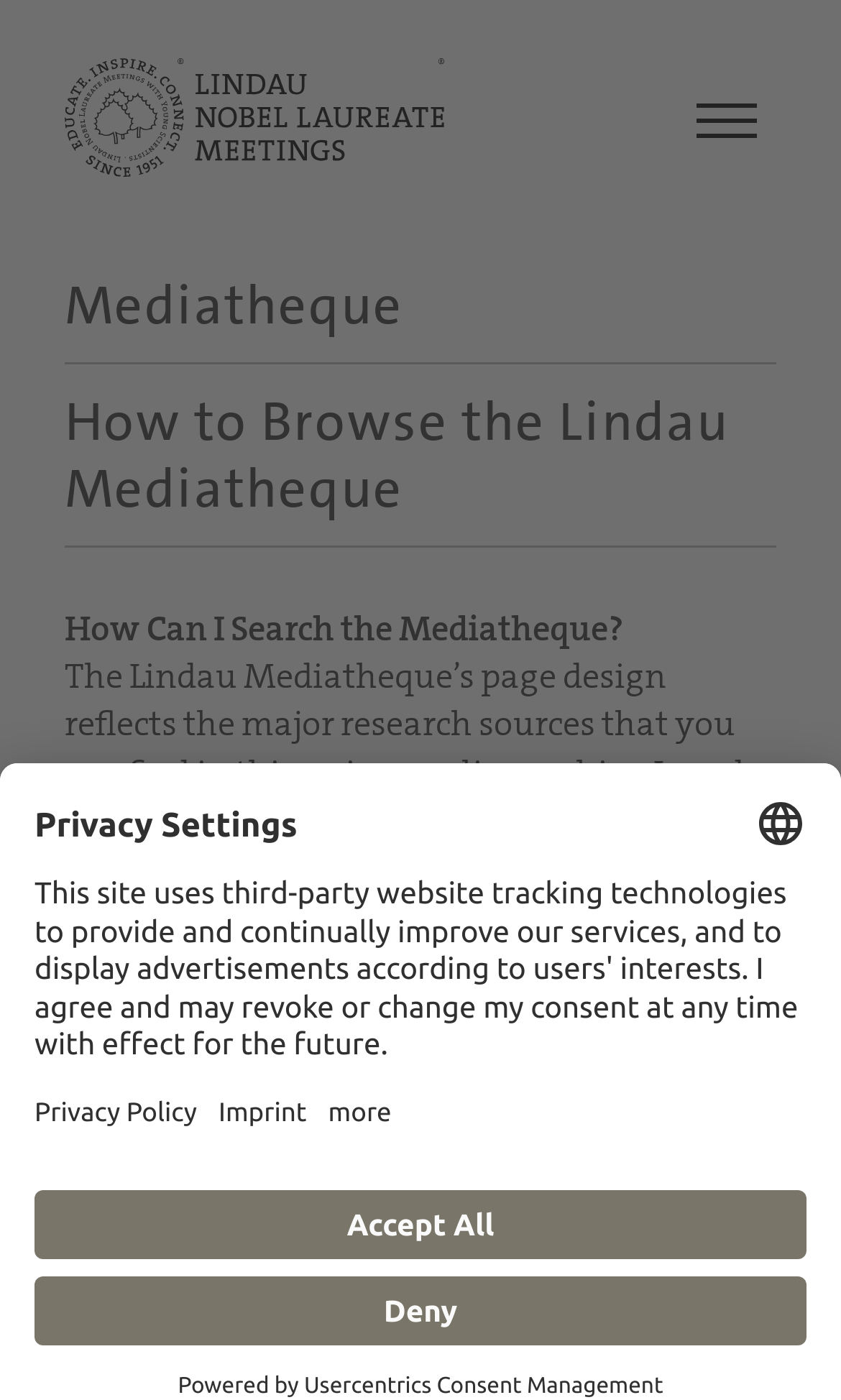Provide the bounding box coordinates of the UI element that matches the description: "Educational".

[0.572, 0.442, 0.821, 0.502]